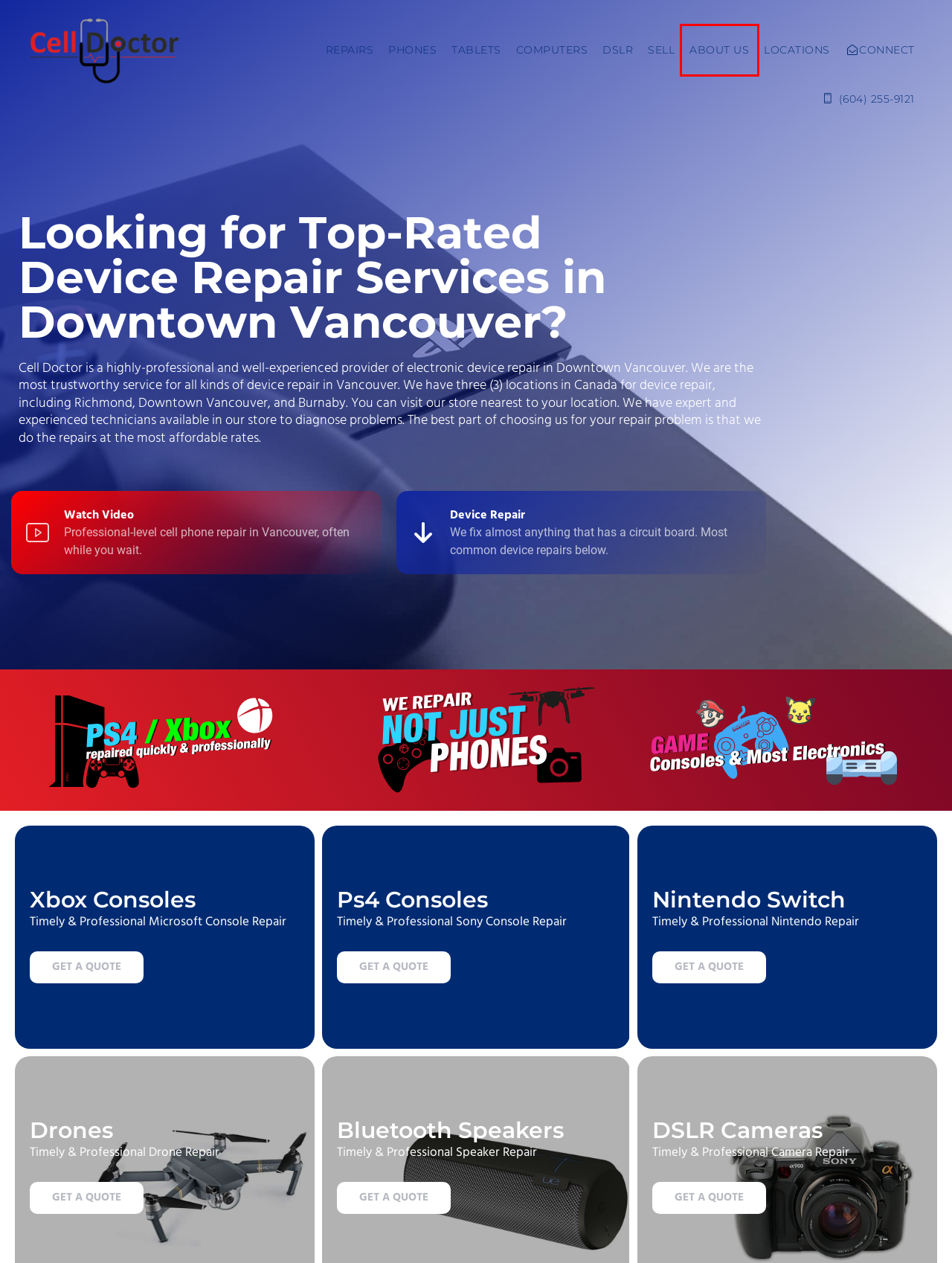Examine the webpage screenshot and identify the UI element enclosed in the red bounding box. Pick the webpage description that most accurately matches the new webpage after clicking the selected element. Here are the candidates:
A. About Cell Doctor Vancouver
B. Cell Phone Repair Vancouver | Cell Doctor
C. Top cell phone repair downtown in Vancouver | Cell Doctor
D. Best DSLR Camera Repair Services in Vancouver | Cell Doctor
E. Contact Cell Doctor | Cell Phone Repair Vancouver
F. Sell Used Phones Vancouver | Cell Doctor
G. Reliable Tablet Repair in Vancouver | Cell Doctor
H. Cell Phone Repair Locations | Cell Doctor

A